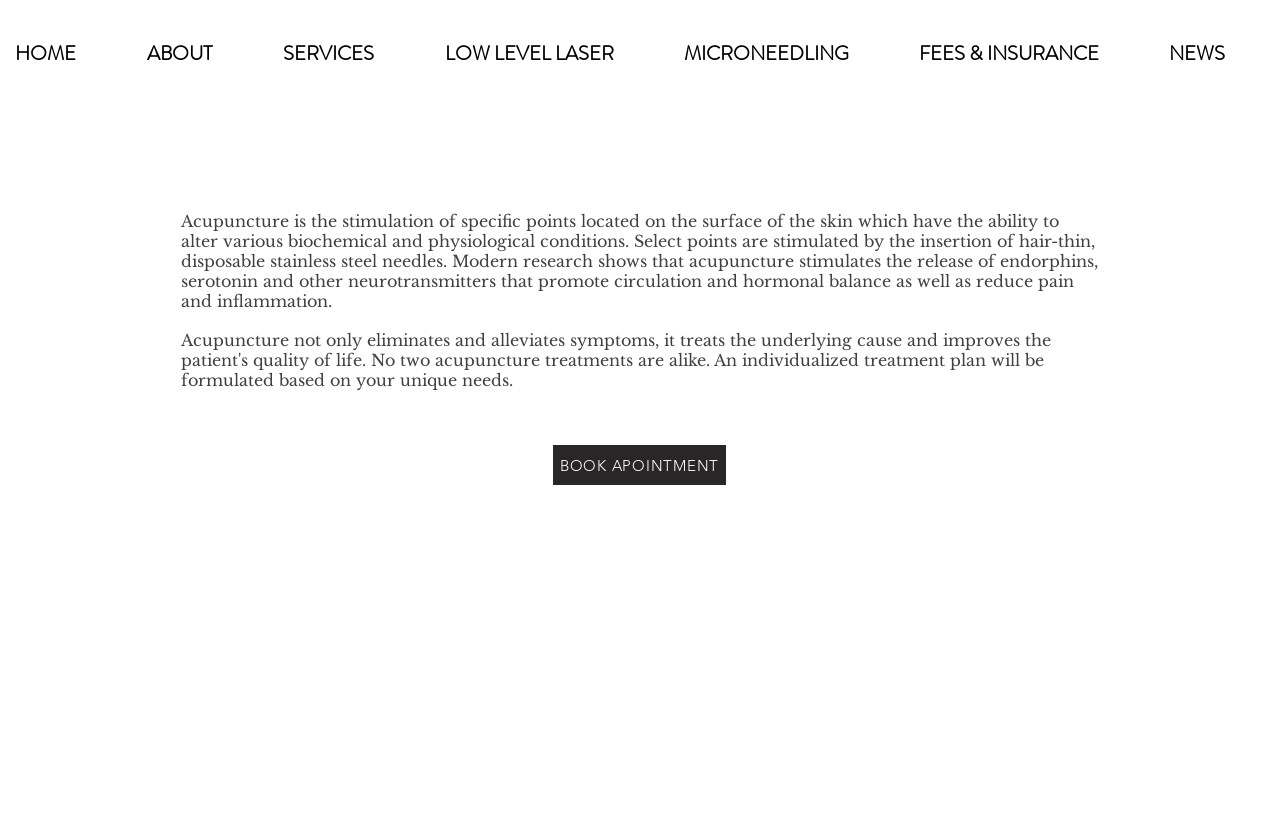How many navigation links are available?
Please look at the screenshot and answer in one word or a short phrase.

8